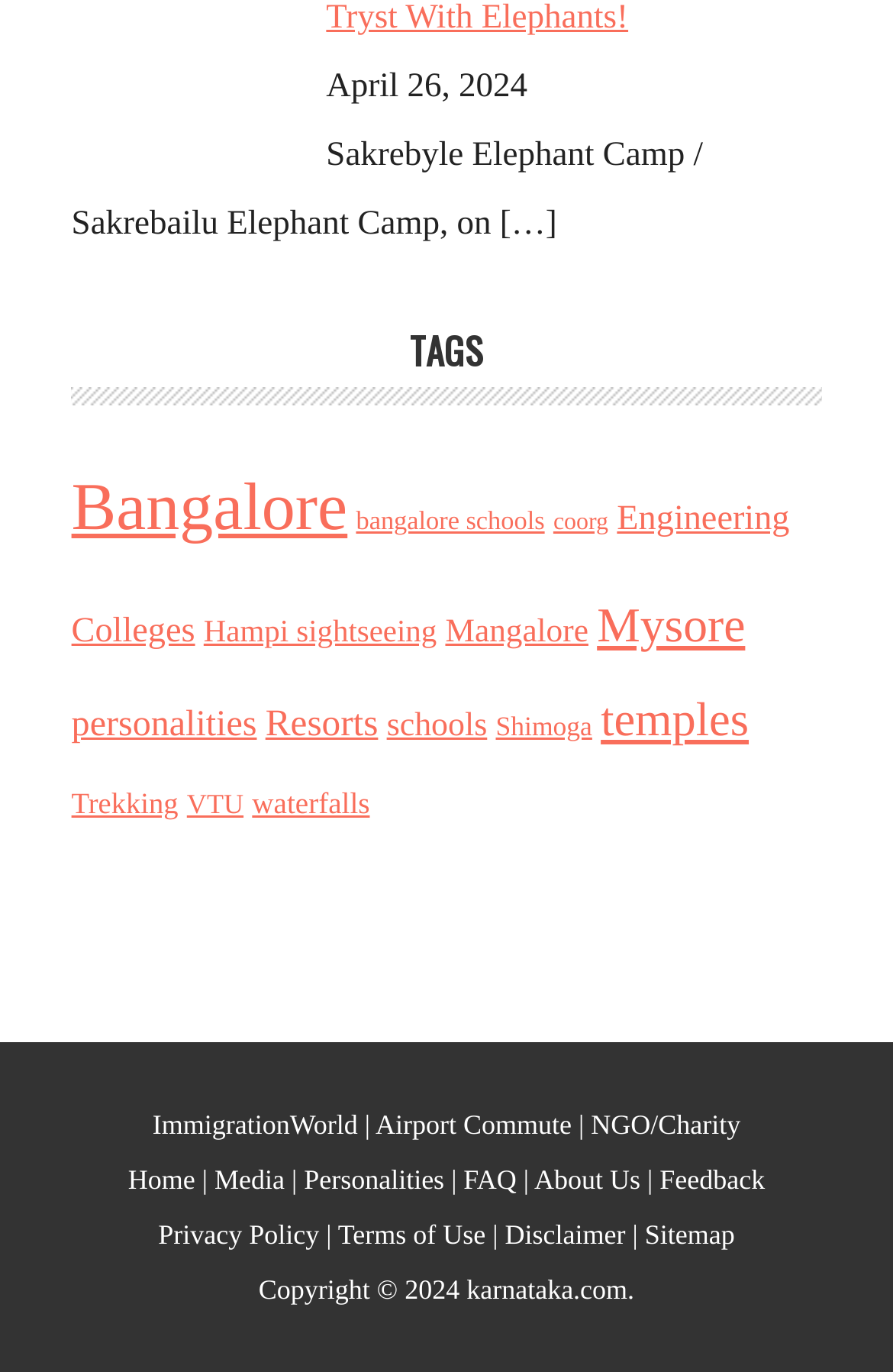Please indicate the bounding box coordinates for the clickable area to complete the following task: "View Sitemap". The coordinates should be specified as four float numbers between 0 and 1, i.e., [left, top, right, bottom].

[0.722, 0.888, 0.823, 0.911]